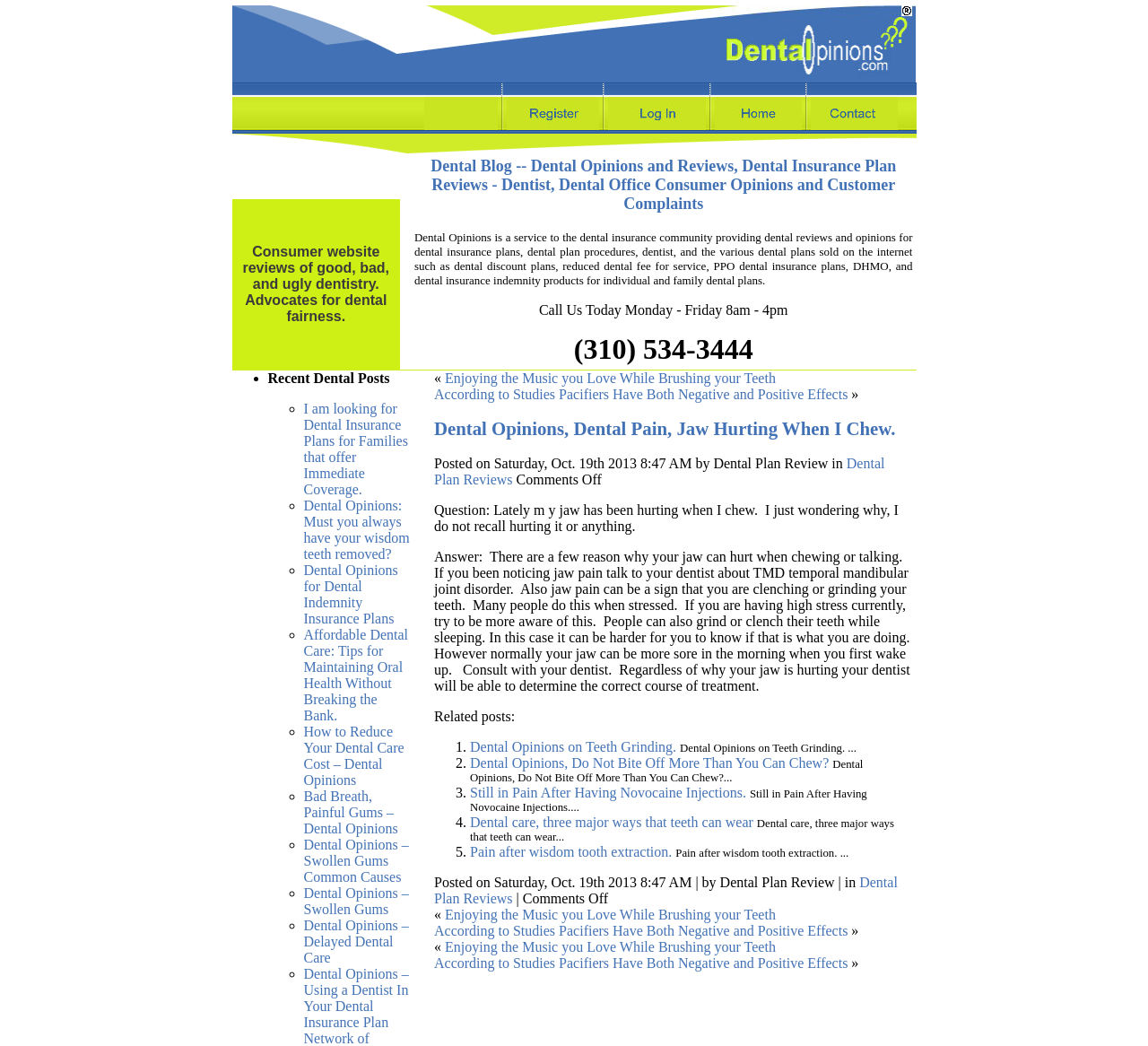Find and indicate the bounding box coordinates of the region you should select to follow the given instruction: "Go to the home page".

None